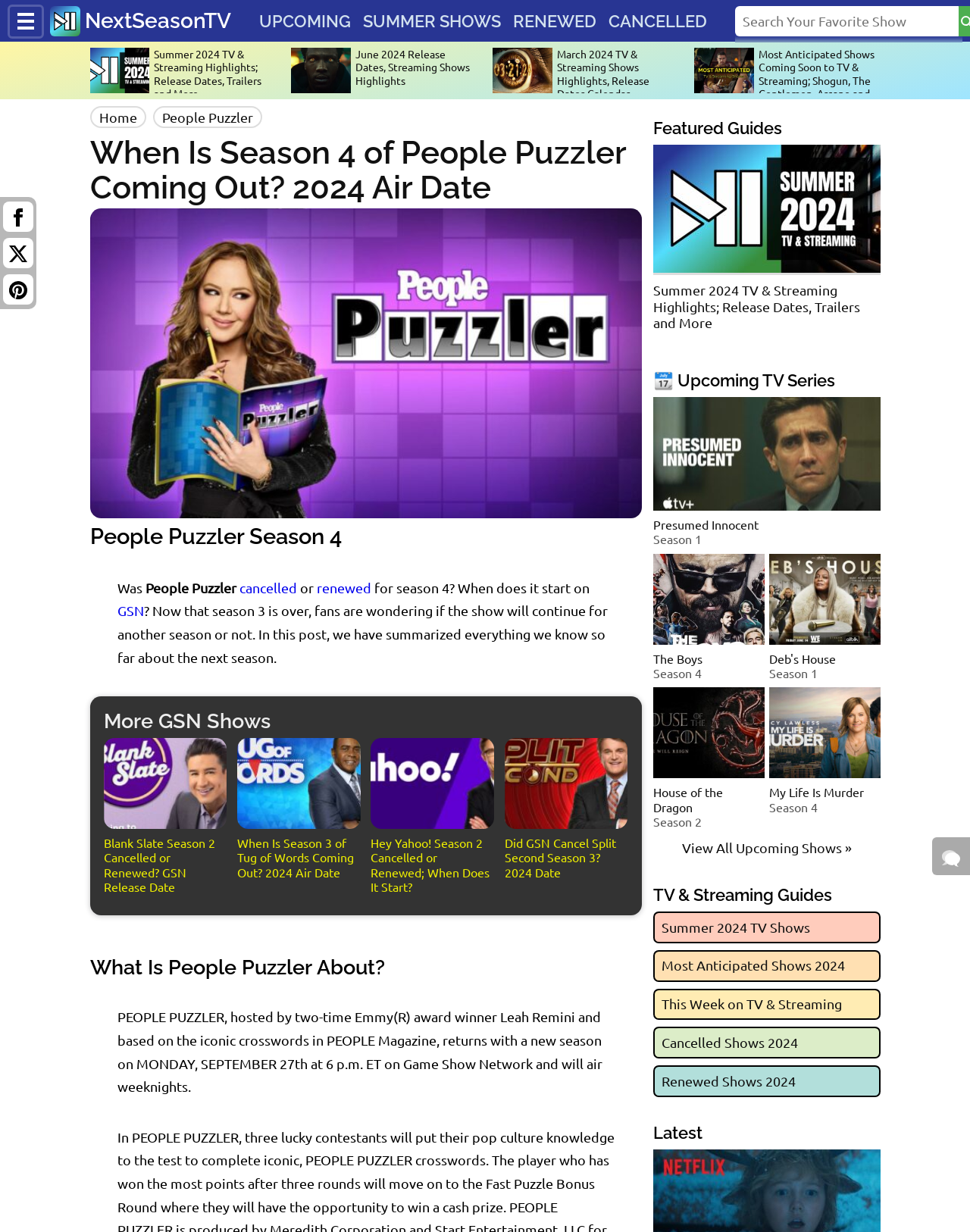Determine the bounding box coordinates for the area that should be clicked to carry out the following instruction: "Share the page".

[0.003, 0.164, 0.034, 0.188]